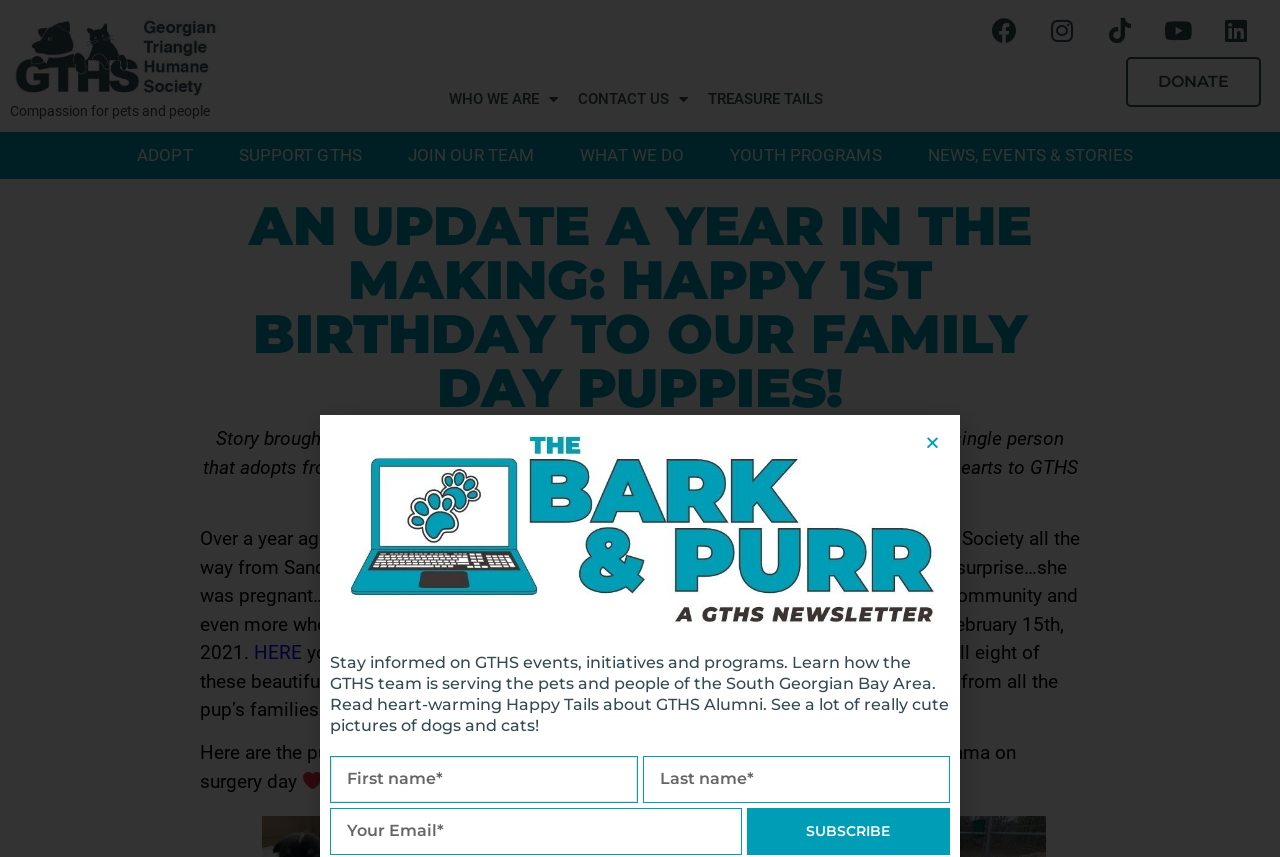Please indicate the bounding box coordinates of the element's region to be clicked to achieve the instruction: "Click the 'DONATE' button". Provide the coordinates as four float numbers between 0 and 1, i.e., [left, top, right, bottom].

[0.88, 0.067, 0.985, 0.125]